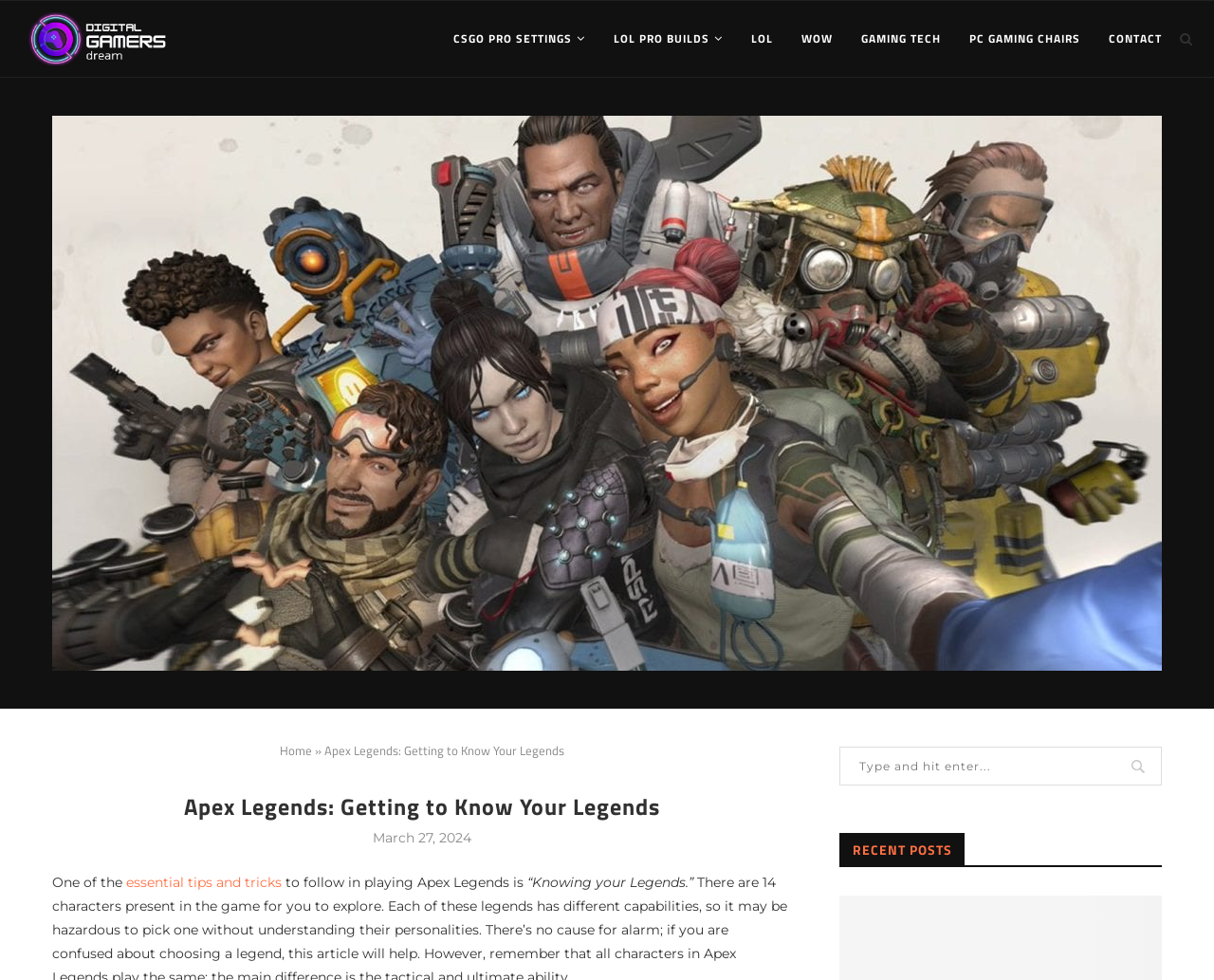Refer to the screenshot and give an in-depth answer to this question: What is the date of the article?

The date of the article can be found below the title of the article, where it says 'March 27, 2024'.